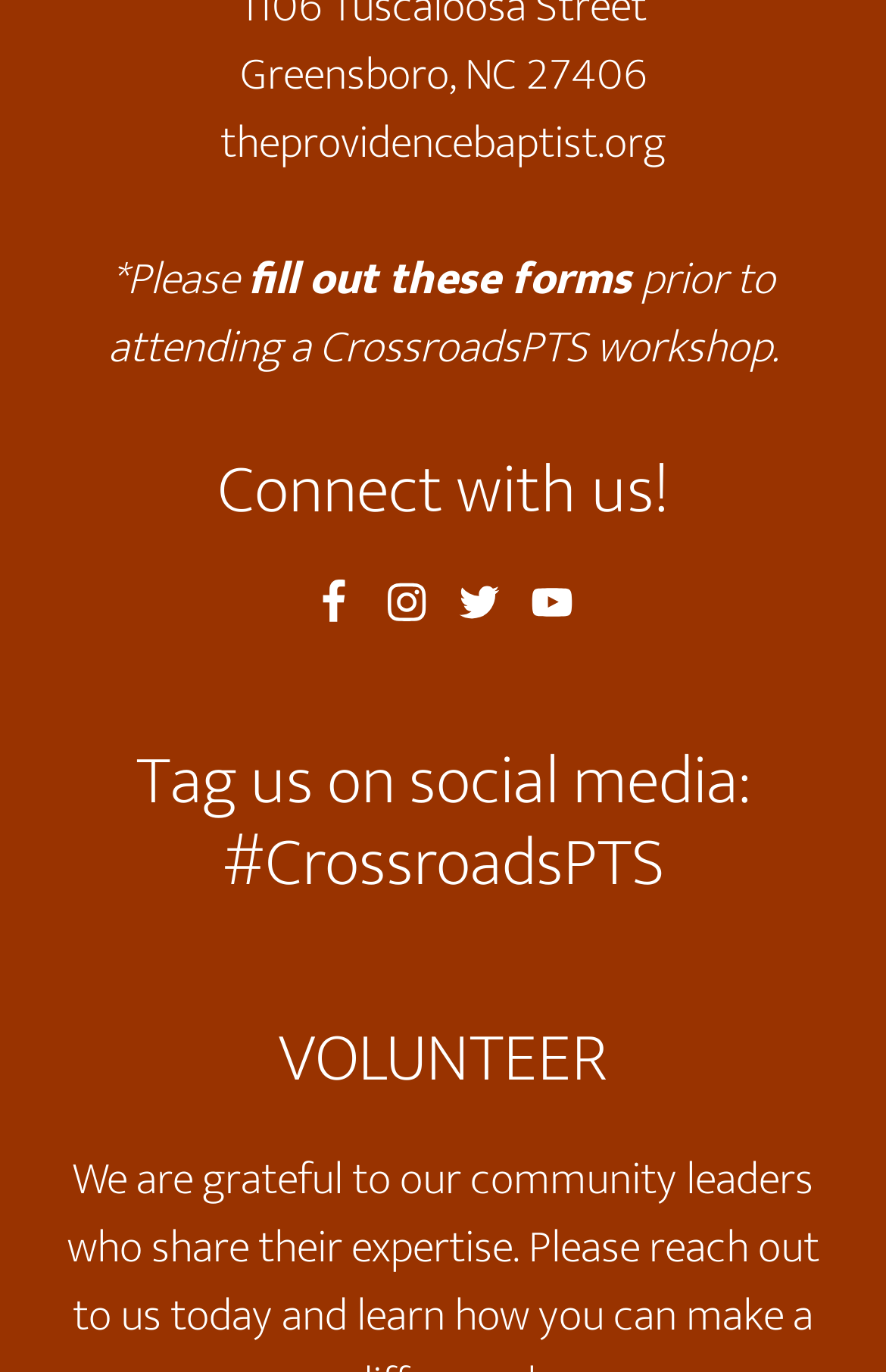Locate the bounding box of the user interface element based on this description: "fill out these forms".

[0.279, 0.175, 0.713, 0.231]